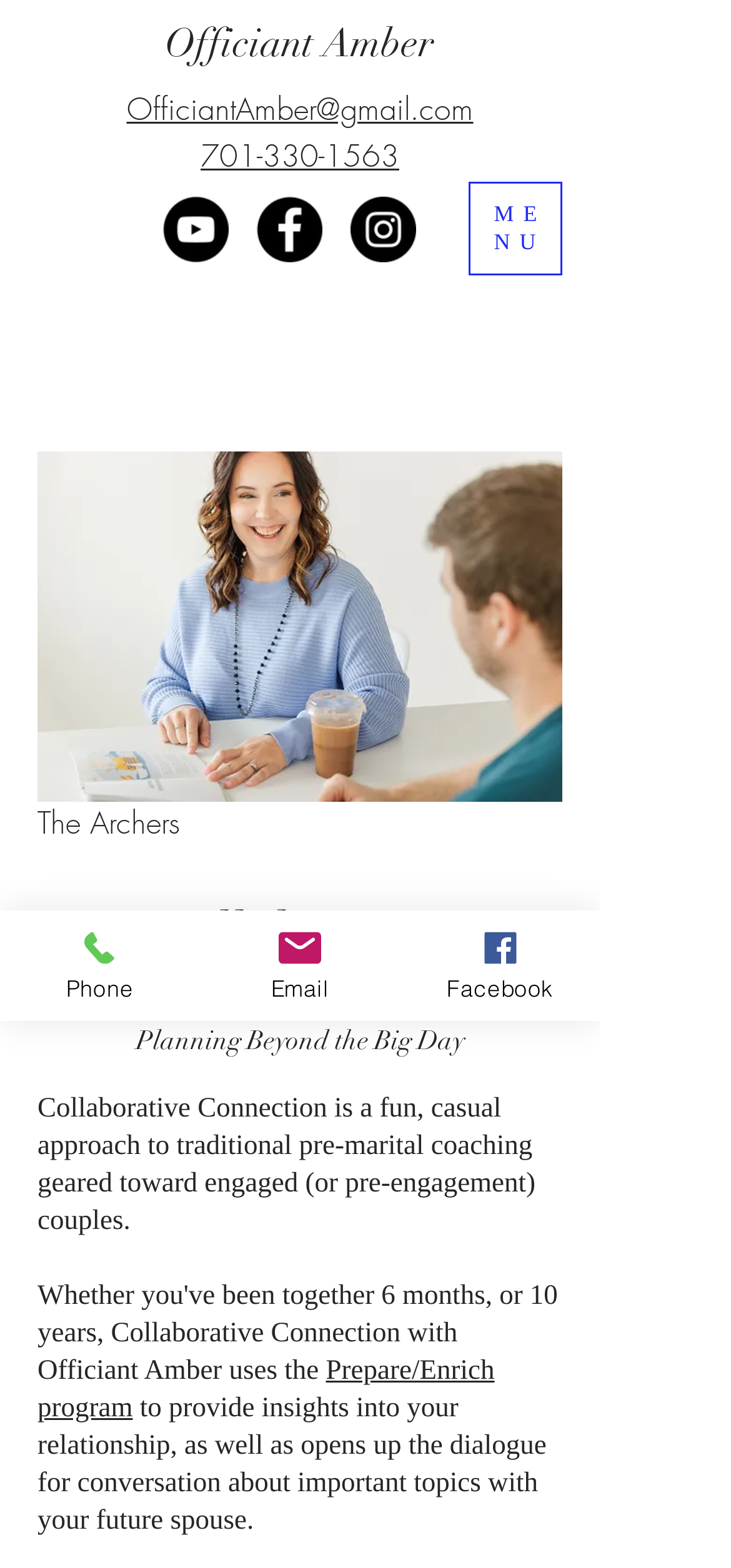What social media platforms is Officiant Amber on?
Please give a detailed and elaborate answer to the question.

The social bar on the webpage contains links to Officiant Amber's YouTube, Facebook, and Instagram profiles, indicating that she is active on these social media platforms.